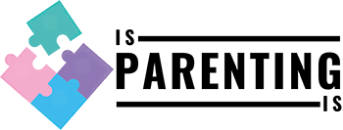Generate a detailed caption for the image.

The image features a colorful graphic logo that prominently displays the phrase "PARENTING IS" in bold, black letters, with the word "IS" appearing slightly smaller and placed at the top left. Adjacent to the text, there are puzzle pieces in pastel shades of pink, blue, and purple, creatively symbolizing the multifaceted and sometimes complex nature of parenting. This logo is likely associated with a website or a series of content focused on parenting tips, advice, and resources, indicating the importance of community and connection in the parenting journey.